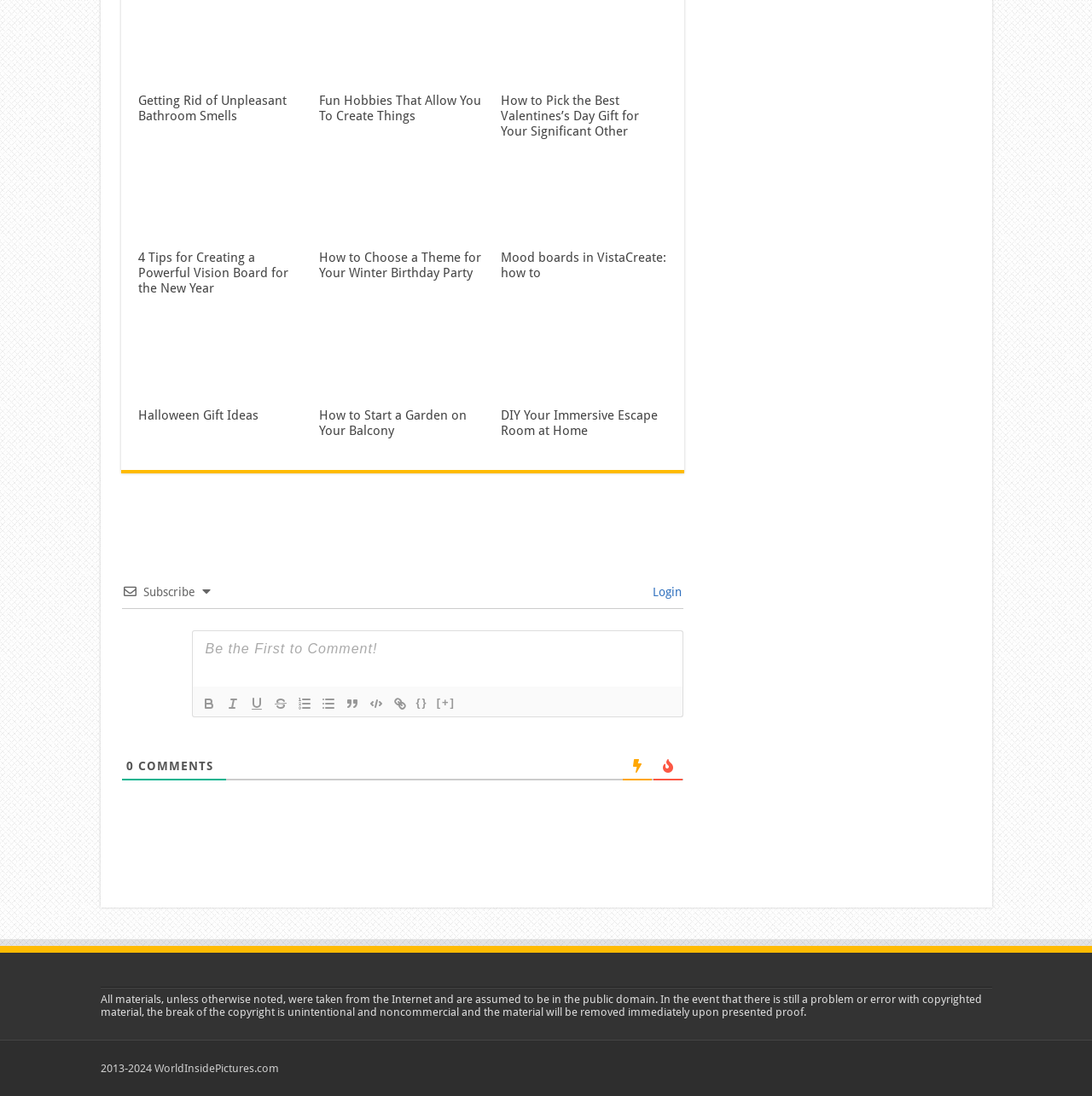Bounding box coordinates must be specified in the format (top-left x, top-left y, bottom-right x, bottom-right y). All values should be floating point numbers between 0 and 1. What are the bounding box coordinates of the UI element described as: Halloween Gift Ideas

[0.126, 0.372, 0.236, 0.386]